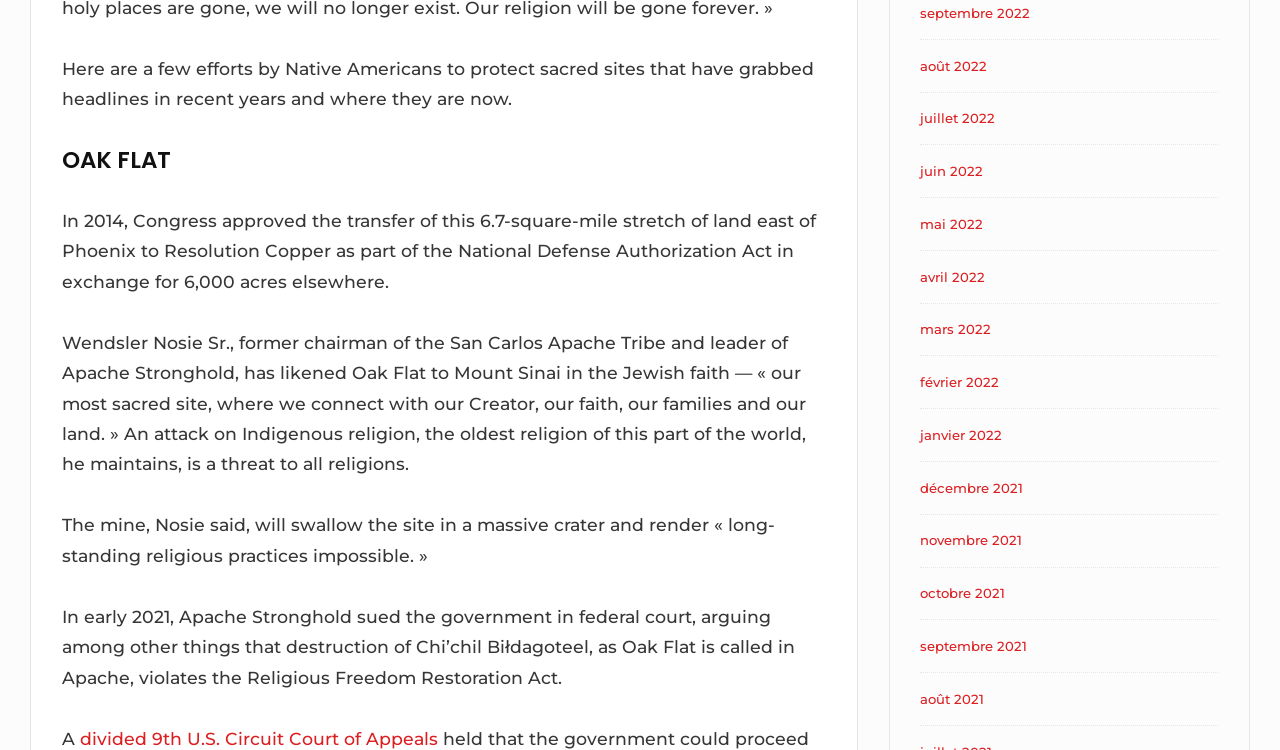Can you provide the bounding box coordinates for the element that should be clicked to implement the instruction: "Click on the link to read about Oak Flat"?

[0.048, 0.193, 0.646, 0.234]